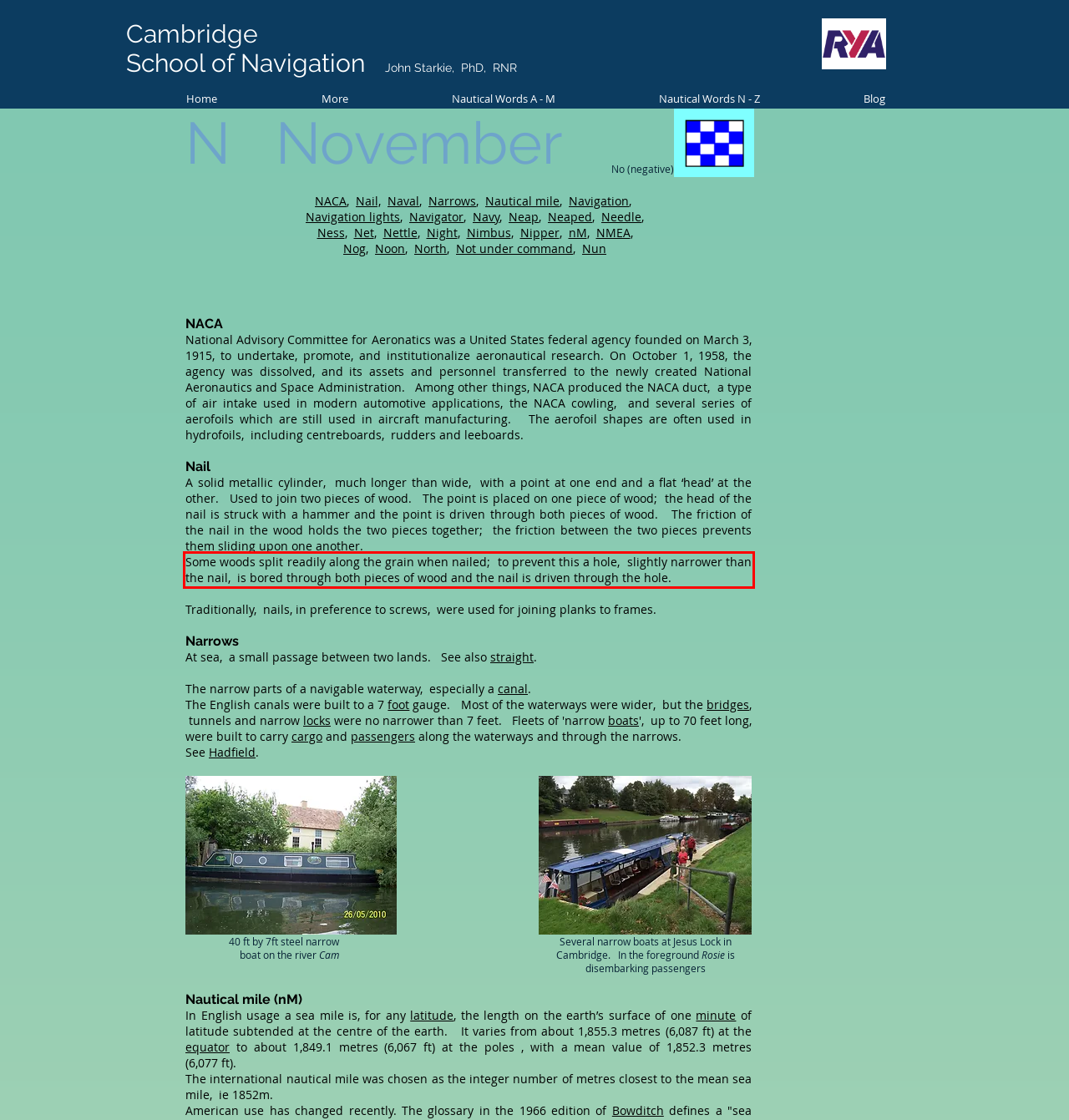Please analyze the screenshot of a webpage and extract the text content within the red bounding box using OCR.

Some woods split readily along the grain when nailed; to prevent this a hole, slightly narrower than the nail, is bored through both pieces of wood and the nail is driven through the hole.